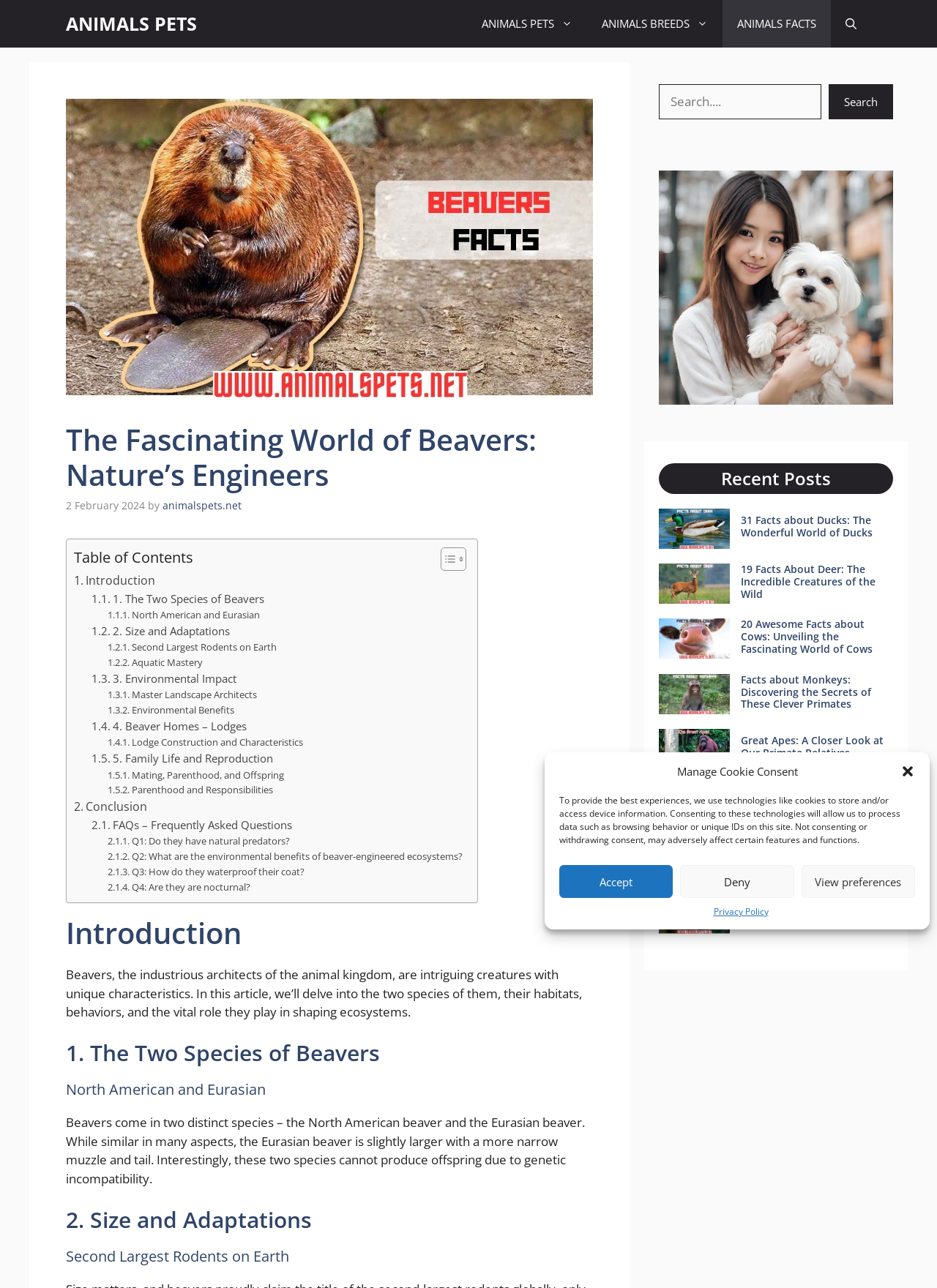Using the information in the image, give a comprehensive answer to the question: 
What is the purpose of the search box?

I found the answer by looking at the search box element which has a placeholder text 'Search' and a button with the text 'Search', indicating that it is used to search the website.